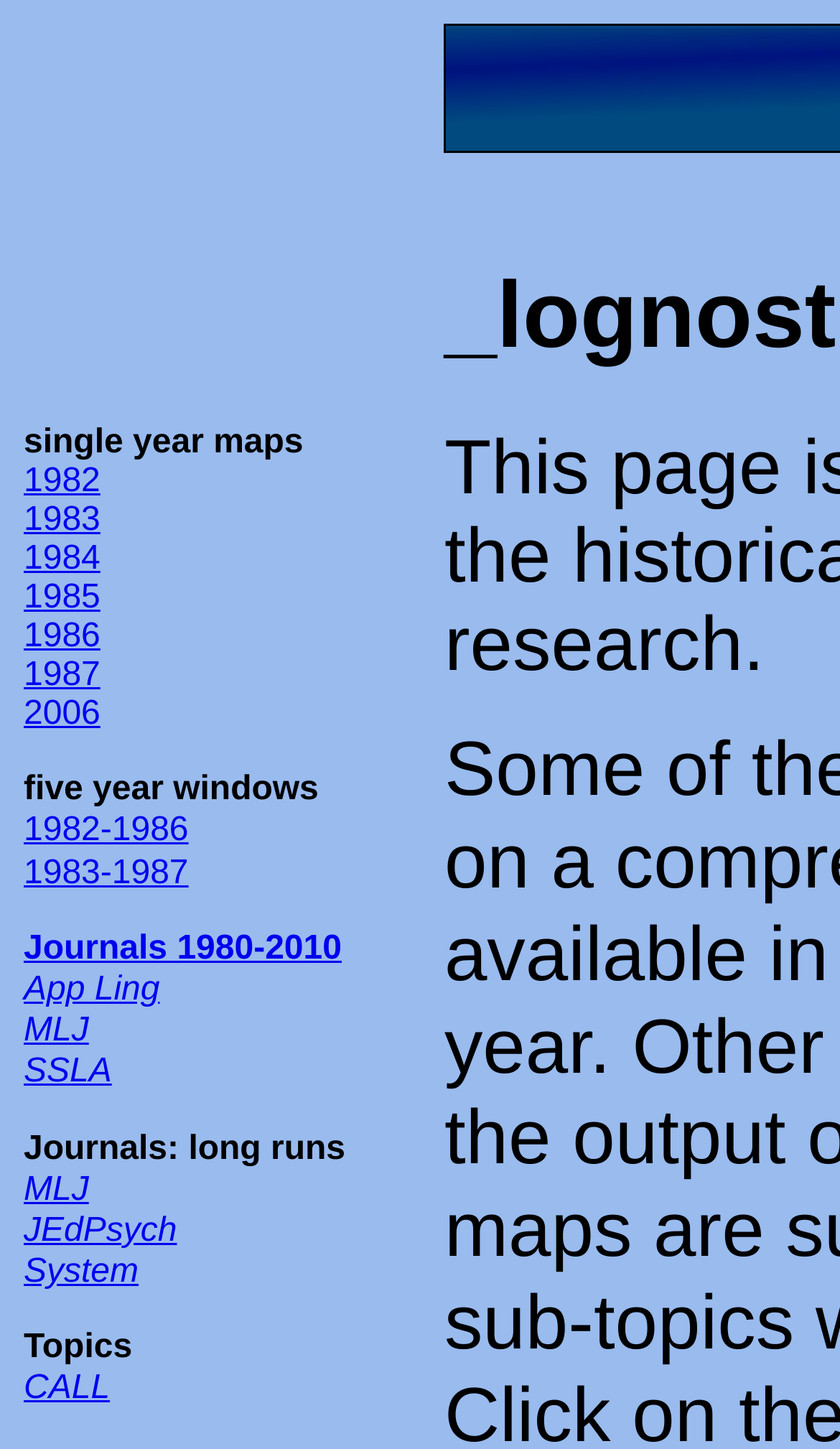Identify the bounding box of the HTML element described as: "Journals 1980-2010".

[0.028, 0.642, 0.407, 0.667]